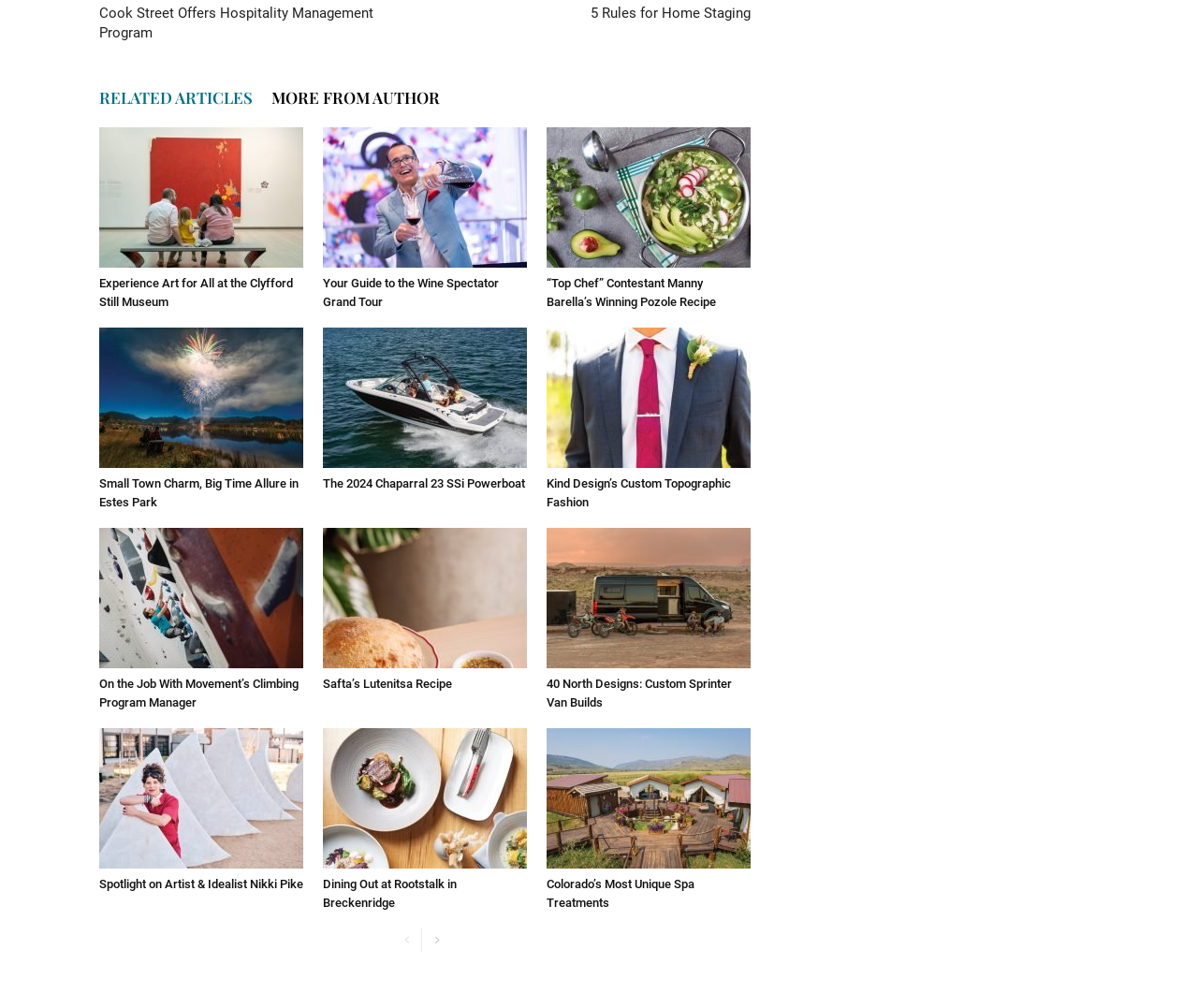Find the bounding box coordinates of the clickable area that will achieve the following instruction: "View Family sitting on bench viewing Clyfford Still painting".

[0.083, 0.127, 0.253, 0.266]